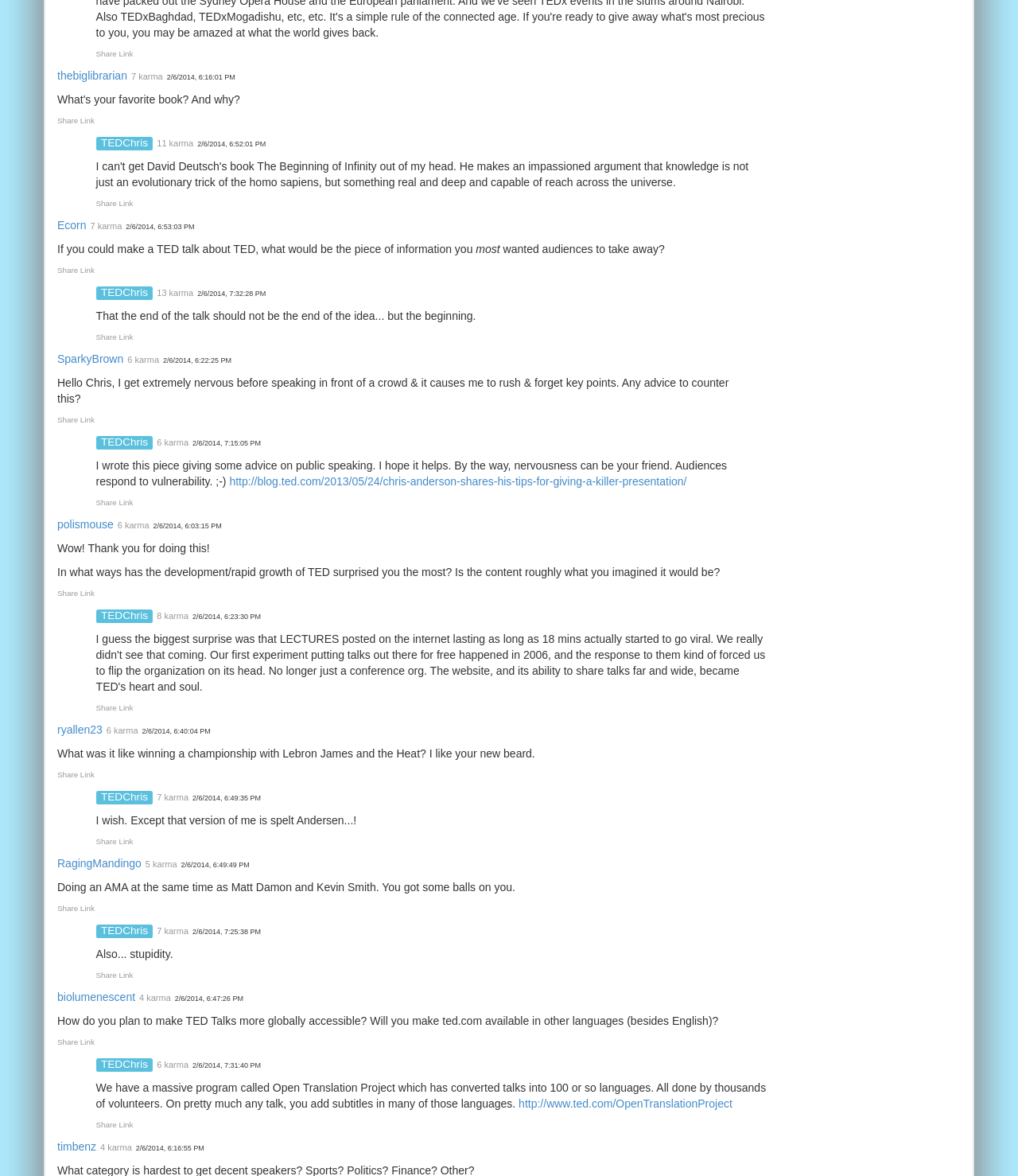What is the date range of the Q&A session?
Using the visual information, answer the question in a single word or phrase.

2/6/2014